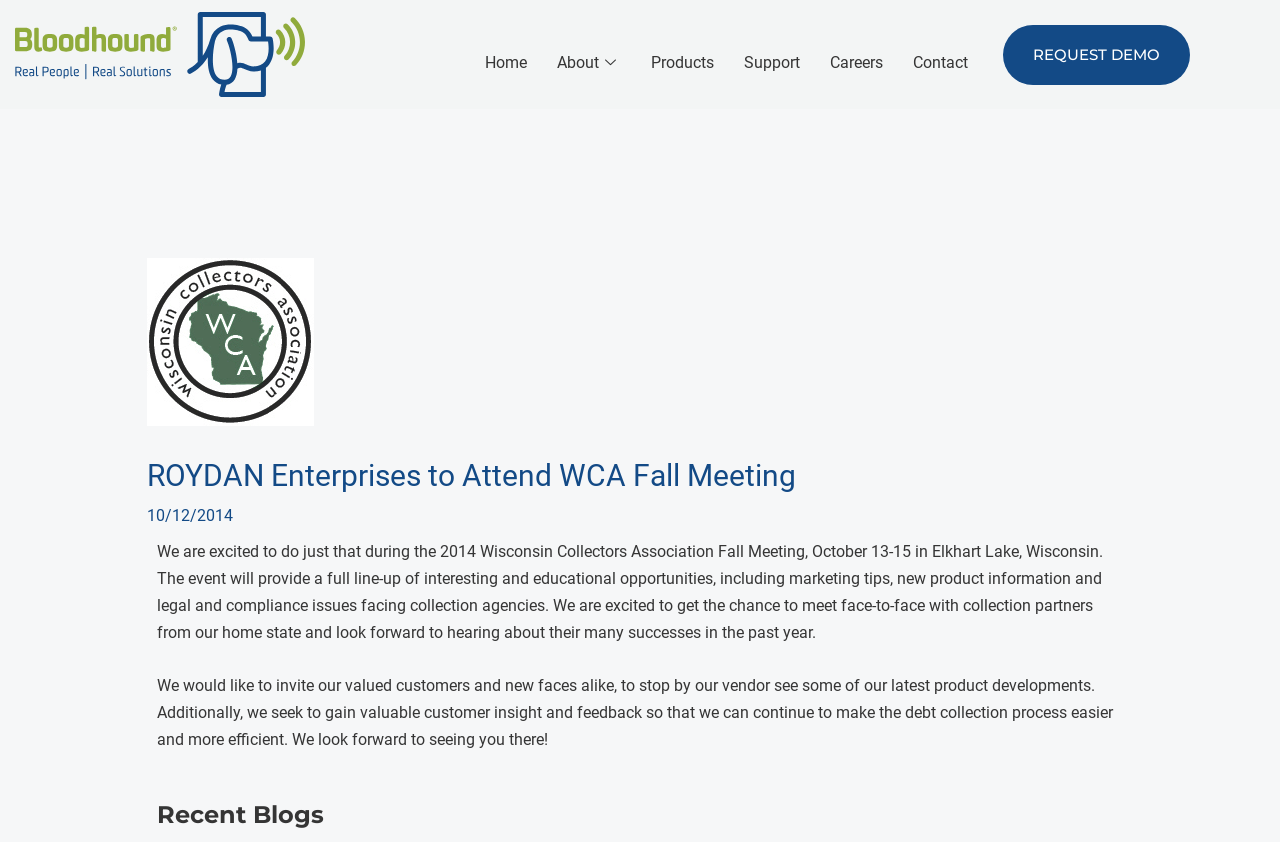What is the company's goal at the event?
Utilize the information in the image to give a detailed answer to the question.

According to the webpage, Roydan Enterprises wants to showcase their latest product developments at the event and gain valuable customer insight and feedback to improve their products and make the debt collection process easier and more efficient.